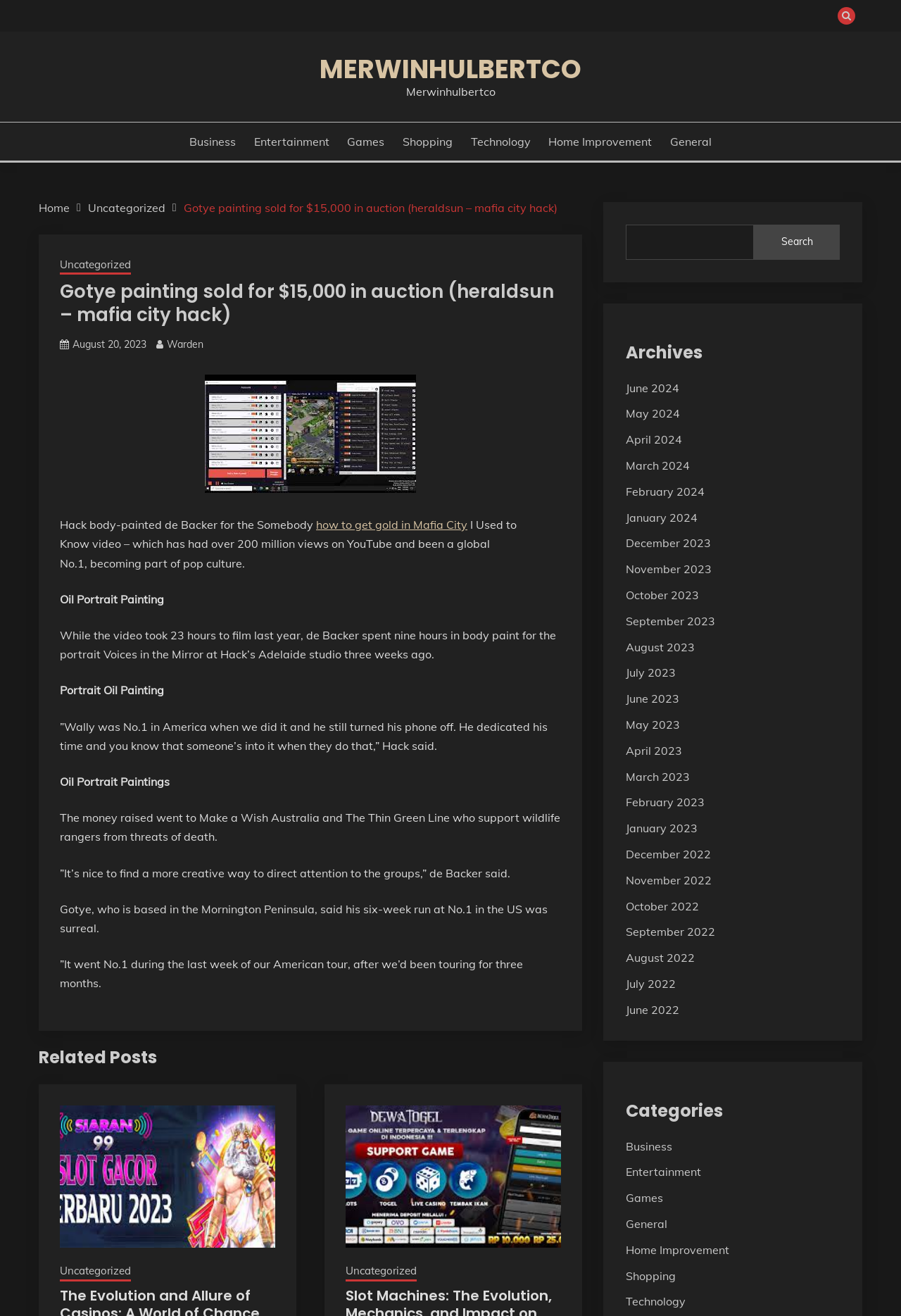Find the bounding box coordinates of the element to click in order to complete the given instruction: "Read the 'Gotye painting sold for $15,000 in auction' article."

[0.066, 0.213, 0.622, 0.248]